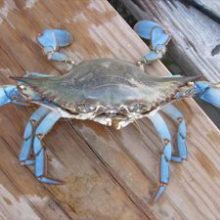What is the surface on which the crab is placed?
Your answer should be a single word or phrase derived from the screenshot.

Wooden surface